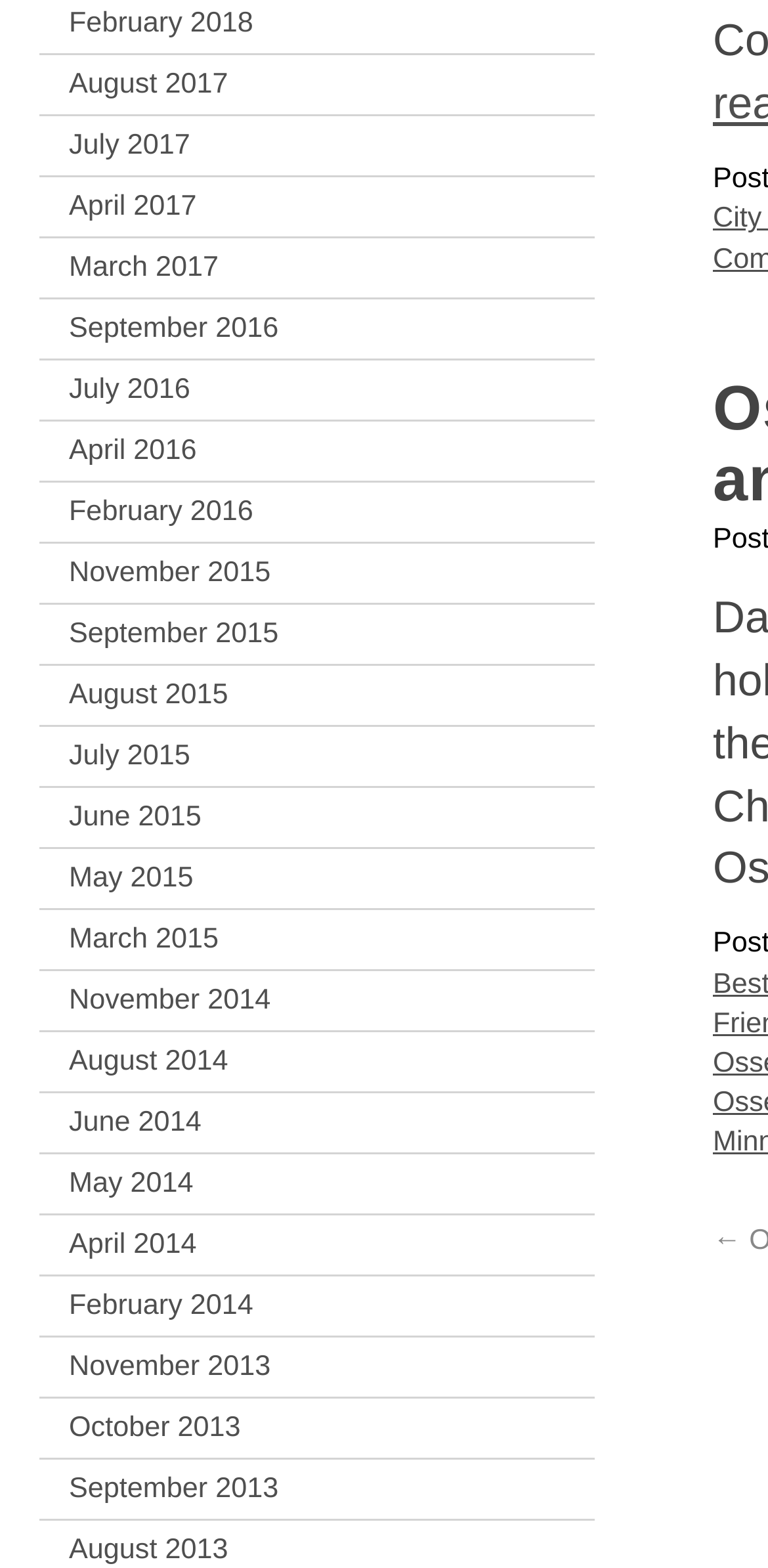Please find the bounding box coordinates of the clickable region needed to complete the following instruction: "view July 2016". The bounding box coordinates must consist of four float numbers between 0 and 1, i.e., [left, top, right, bottom].

[0.09, 0.23, 0.774, 0.267]